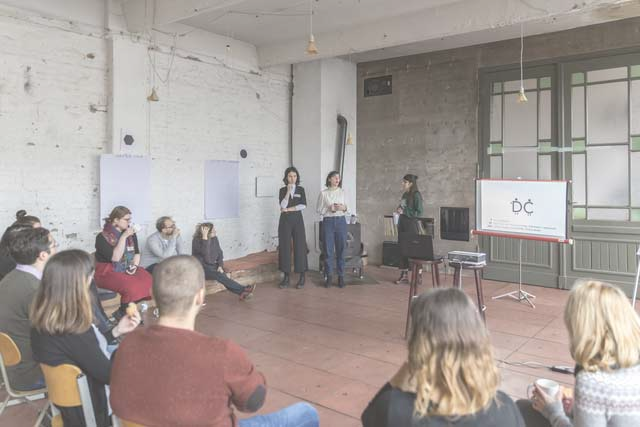What are the blank boards positioned against the wall for?
Respond to the question with a well-detailed and thorough answer.

The blank boards positioned against the wall are likely for an interactive workshop or discussion session, as hinted by the caption, suggesting that the event involves active participation and engagement from the attendees.